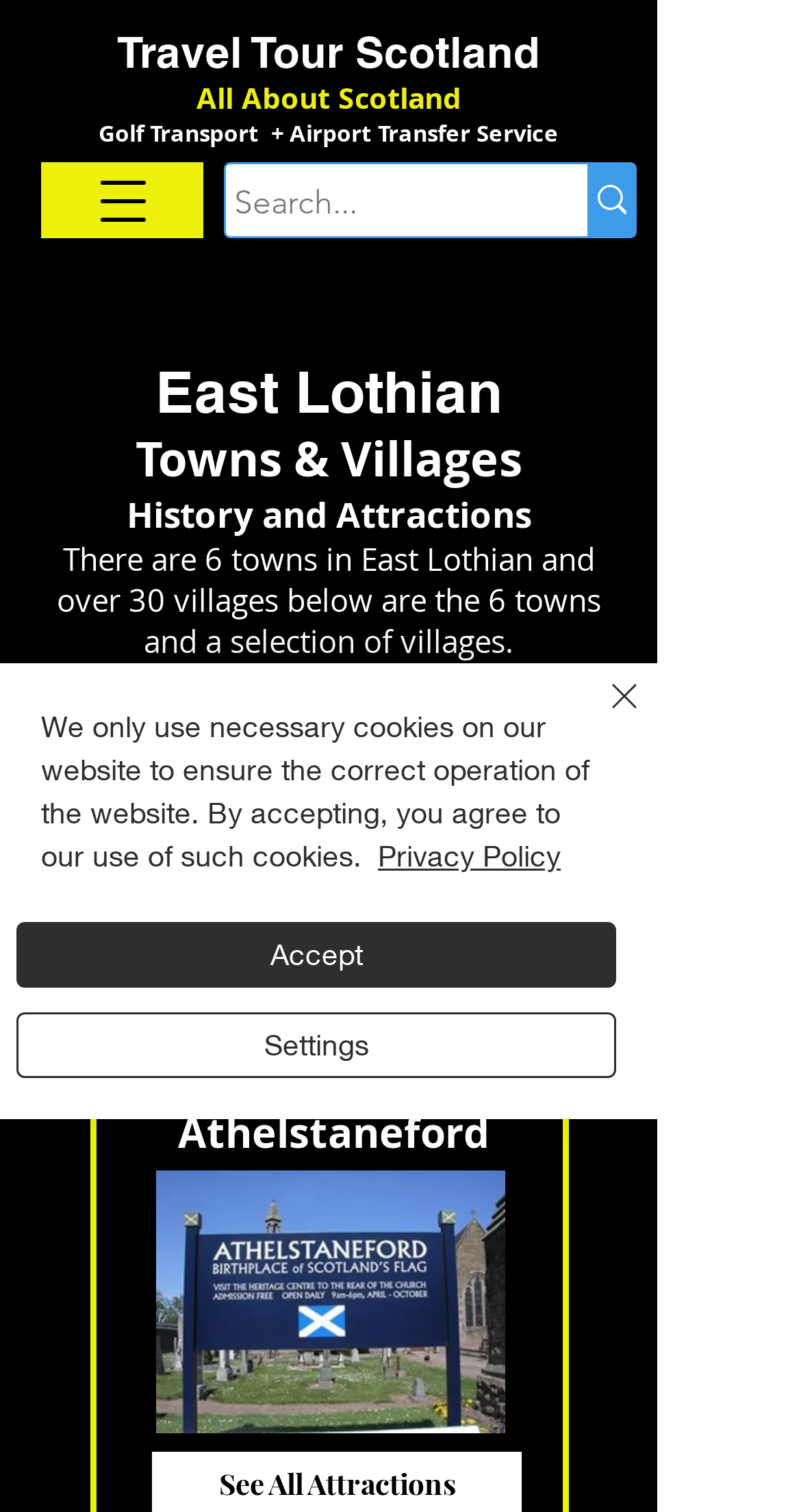What is the name of the region being described?
Please answer the question with as much detail as possible using the screenshot.

The webpage is describing the history and attractions of East Lothian, which is a region in Scotland. The name 'East Lothian' is mentioned in the heading and subheadings throughout the webpage.